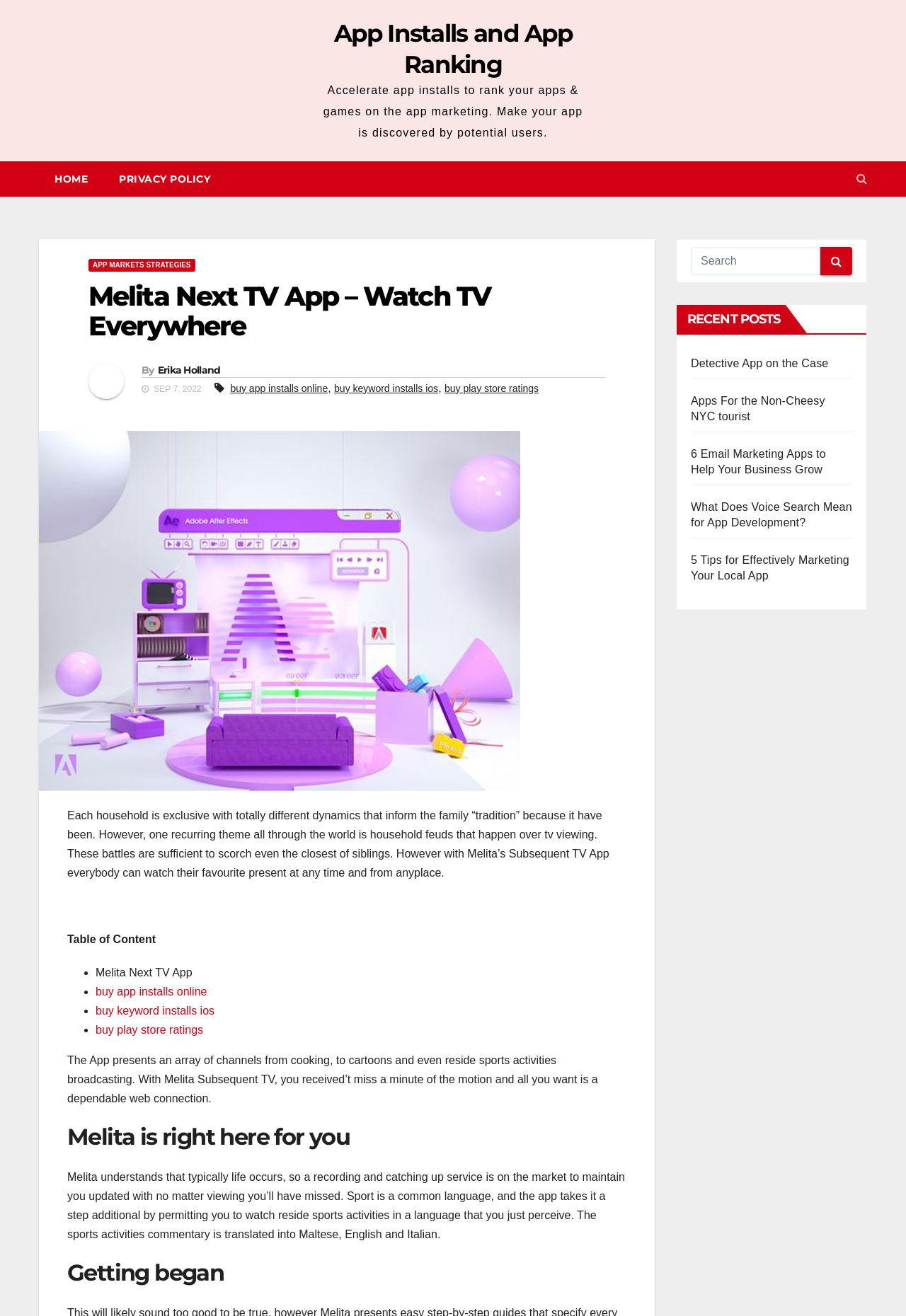Find the bounding box coordinates of the element you need to click on to perform this action: 'Buy app installs online'. The coordinates should be represented by four float values between 0 and 1, in the format [left, top, right, bottom].

[0.254, 0.291, 0.362, 0.299]